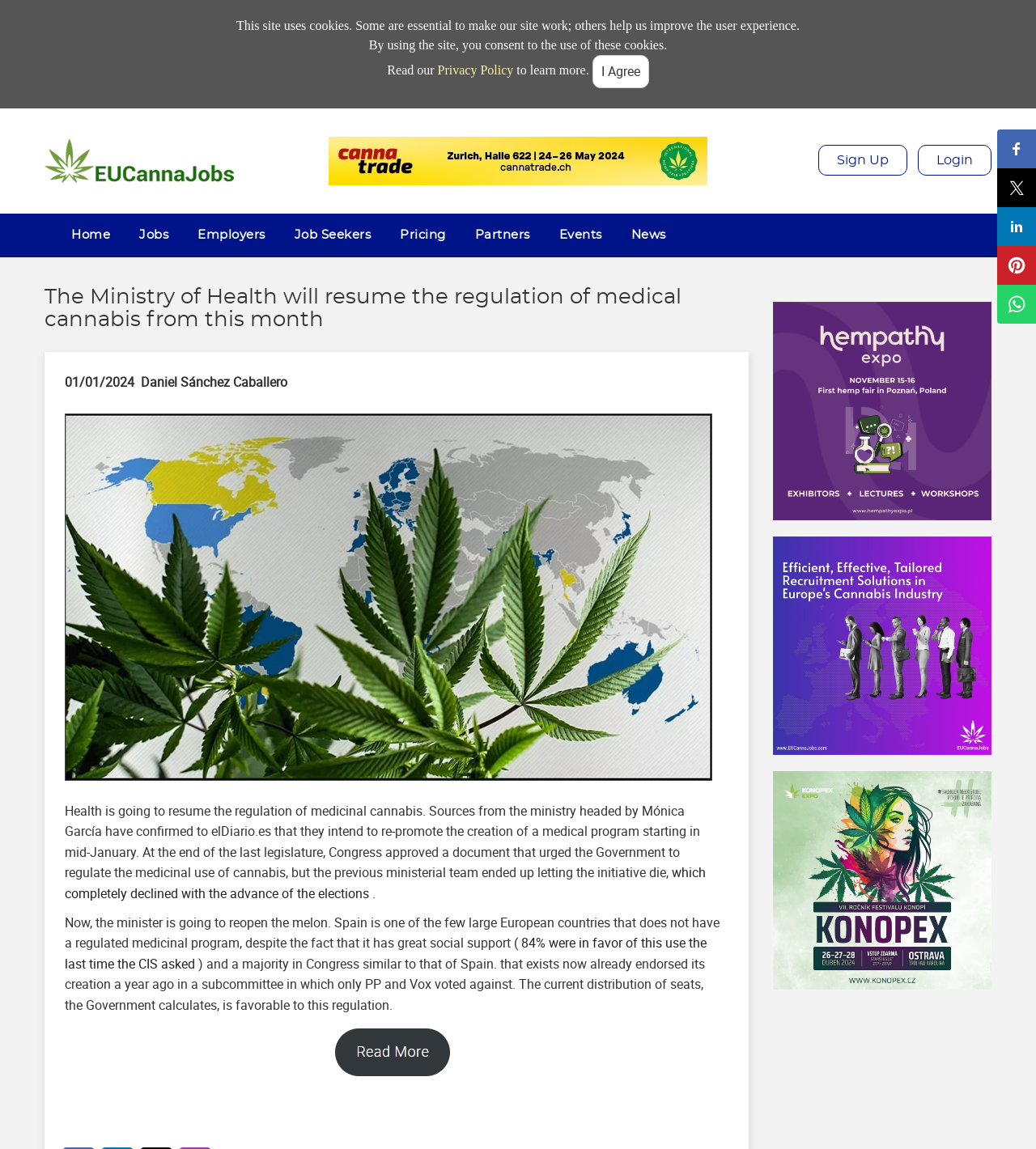Describe all the significant parts and information present on the webpage.

This webpage appears to be a news article about the regulation of medicinal cannabis in Spain. At the top of the page, there is a notification about the use of cookies and a link to the privacy policy. Below this, there is a prominent heading that summarizes the main topic of the article.

On the left side of the page, there are several links to different sections of the website, including "Home", "Jobs", "Employers", "Job Seekers", "Pricing", "Partners", and "Events". There is also a link to a job board and recruitment solutions company.

The main content of the article is divided into several paragraphs, with a large image accompanying the text. The article discusses the Ministry of Health's plan to resume the regulation of medicinal cannabis, citing sources from the ministry. It also mentions the history of the initiative and the current state of medicinal cannabis regulation in Spain.

On the right side of the page, there are several links to related events, including the Hempathy Expo Poland 2024, EUCannaJobs, and Konopex Czech Republic 2024. There are also social media sharing buttons at the bottom right corner of the page.

Overall, the webpage appears to be a news article with a focus on the regulation of medicinal cannabis in Spain, accompanied by related links and events.